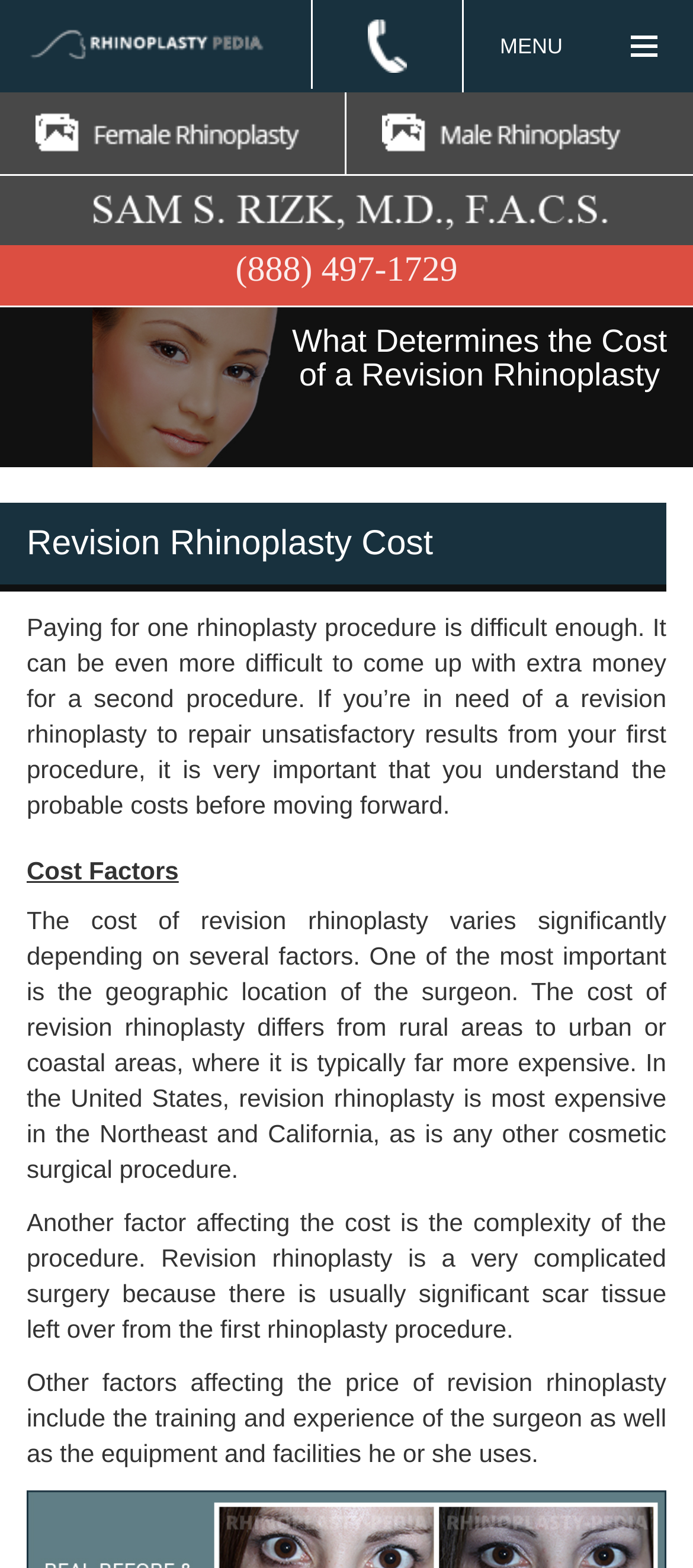Identify and extract the main heading of the webpage.

Revision Rhinoplasty Cost